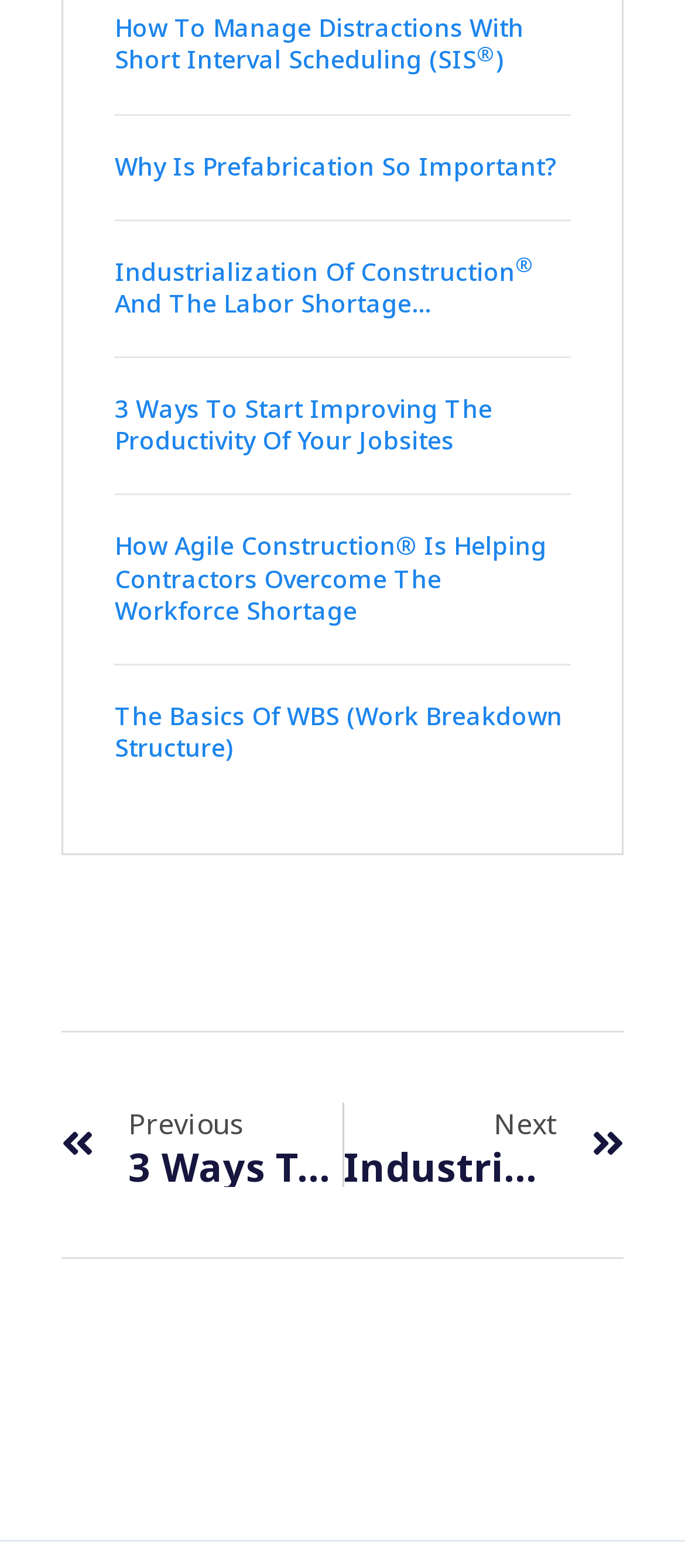Please provide a comprehensive answer to the question below using the information from the image: What is the navigation option on the bottom left?

The link 'Prev Previous 3 Ways To Start Improving The Productivity Of Your Jobsites' is located at the bottom left of the webpage, which suggests that it is a navigation option to go to the previous page or article.